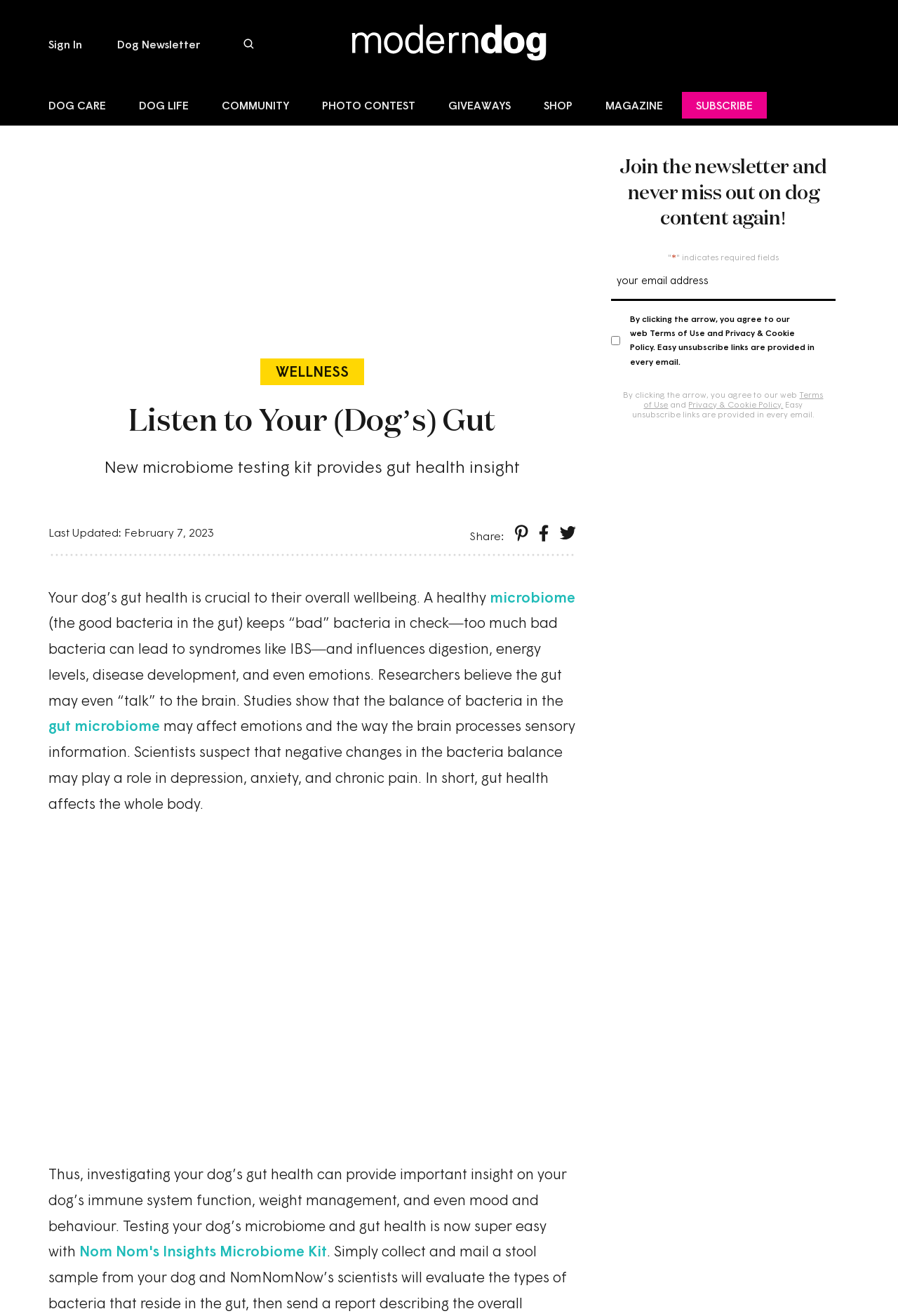Please give a one-word or short phrase response to the following question: 
What is the relationship between gut health and emotions?

Gut health affects emotions